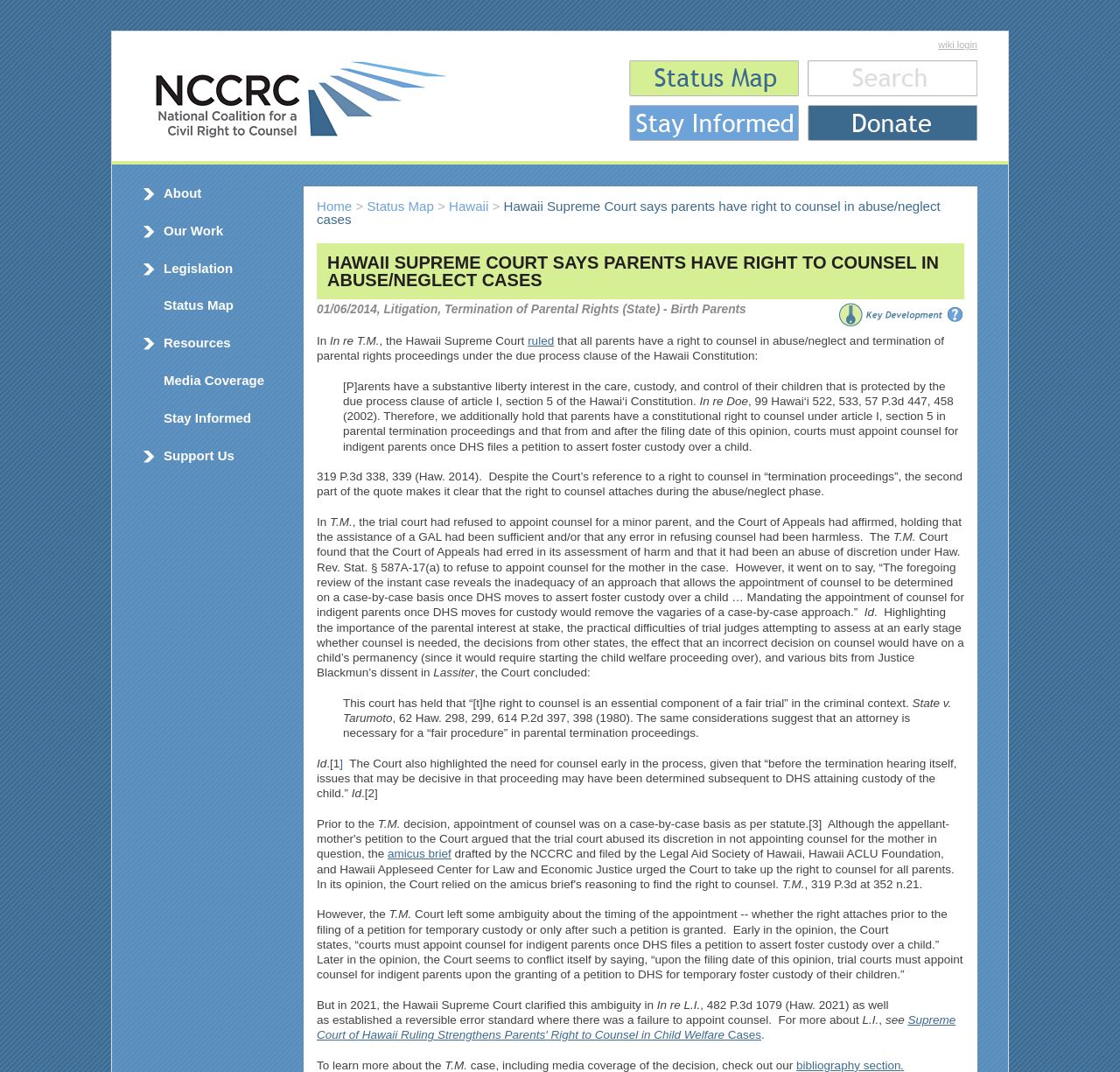Analyze the image and deliver a detailed answer to the question: What is the purpose of appointing counsel for indigent parents?

According to the webpage, the purpose of appointing counsel for indigent parents is to ensure a fair procedure in parental termination proceedings, as the court recognized that an attorney is necessary for a 'fair procedure' in such cases.